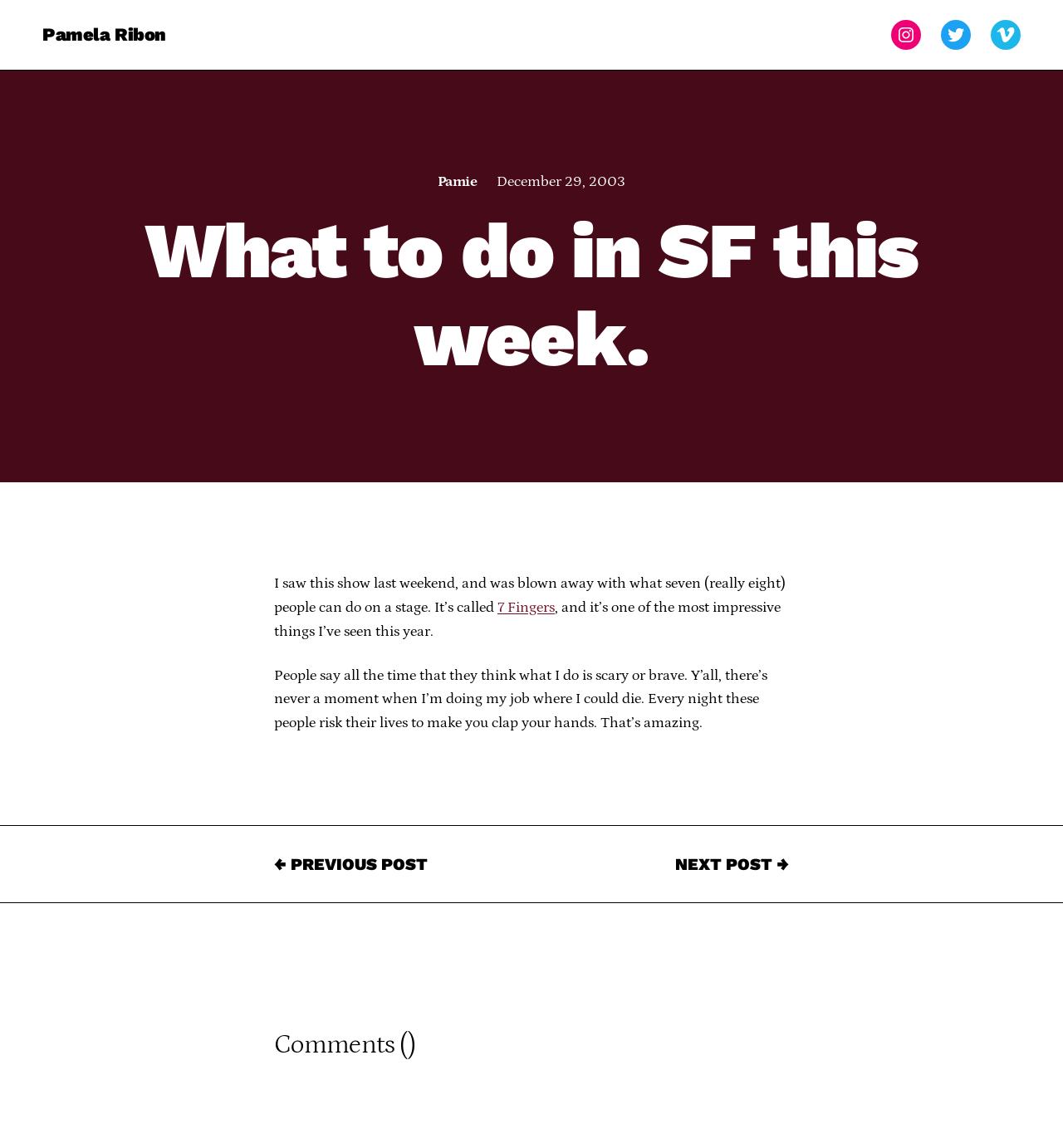How many people are in the show?
Refer to the image and offer an in-depth and detailed answer to the question.

The number of people in the show is mentioned in the main text, which says 'what seven (really eight) people can do on a stage'.